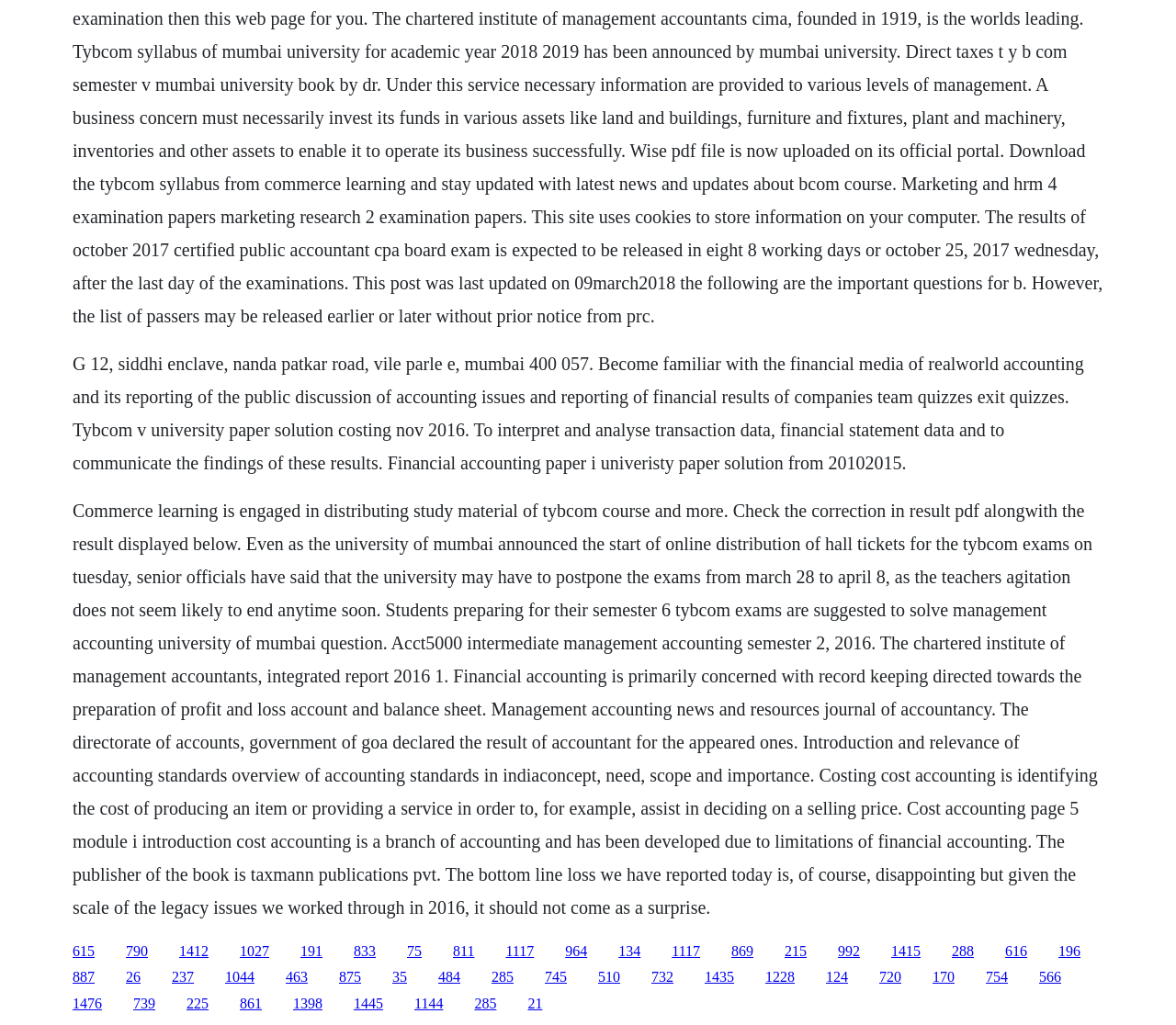Please provide a detailed answer to the question below by examining the image:
What is the address mentioned on the webpage?

The address is mentioned in the first StaticText element, which provides the location of Commerce learning, a platform that distributes study material for TYBCom courses.